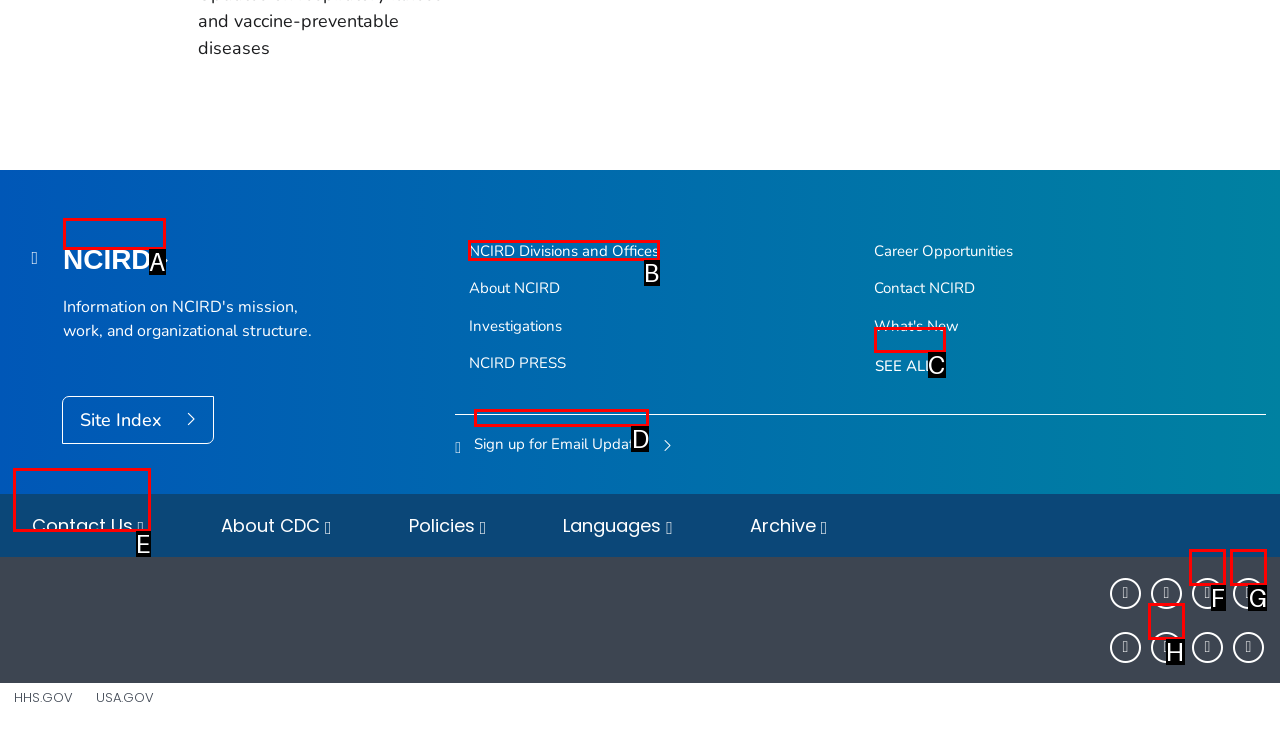Determine which HTML element to click for this task: Explore NCIRD Divisions and Offices Provide the letter of the selected choice.

B